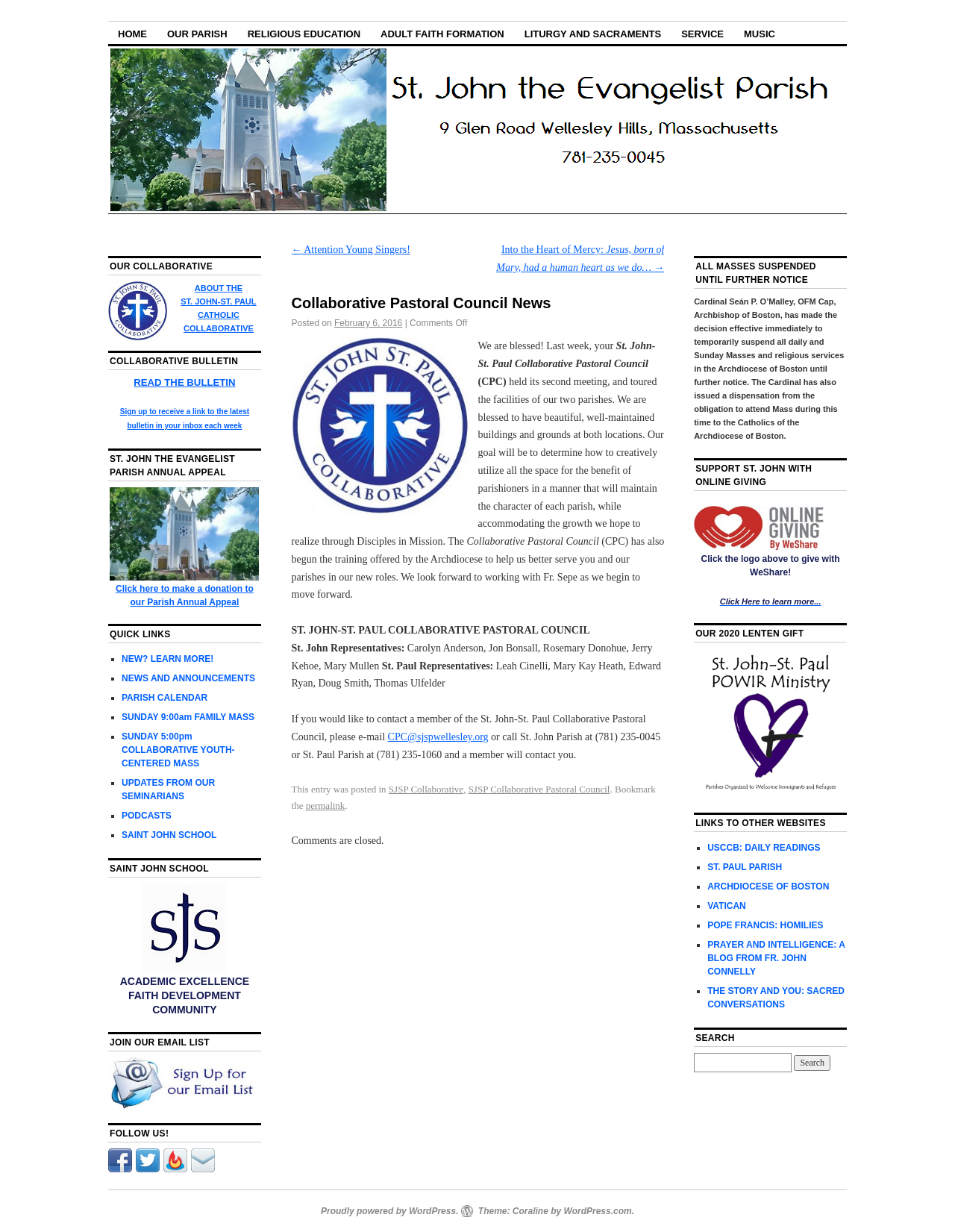Give a complete and precise description of the webpage's appearance.

The webpage is about the Collaborative Pastoral Council News of St. John the Evangelist Parish. At the top, there are seven navigation links: 'HOME', 'OUR PARISH', 'RELIGIOUS EDUCATION', 'ADULT FAITH FORMATION', 'LITURGY AND SACRAMENTS', 'SERVICE', and 'MUSIC'. Below these links, there is a main section that contains several articles and news updates.

The first article has a heading 'Collaborative Pastoral Council News' and is dated February 6, 2016. The article discusses the second meeting of the St. John-St. Paul Collaborative Pastoral Council, which toured the facilities of the two parishes. The council aims to utilize the space creatively while maintaining the character of each parish.

To the left of the main section, there is a complementary section that contains several links and headings, including 'OUR COLLABORATIVE', 'COLLABORATIVE BULLETIN', 'ST. JOHN THE EVANGELIST PARISH ANNUAL APPEAL', 'QUICK LINKS', and 'SAINT JOHN SCHOOL'. These links provide access to various resources and information about the parish.

The 'QUICK LINKS' section contains several bullet points with links to different pages, including 'NEW? LEARN MORE!', 'NEWS AND ANNOUNCEMENTS', 'PARISH CALENDAR', and others. Below this section, there are links to 'JOIN OUR EMAIL LIST' and 'FOLLOW US!' with social media icons for Facebook, Twitter, and RSS Feed.

At the bottom of the page, there is a small section with three headings: 'ACADEMIC EXCELLENCE', 'FAITH DEVELOPMENT', and 'COMMUNITY', which are likely related to Saint John School.